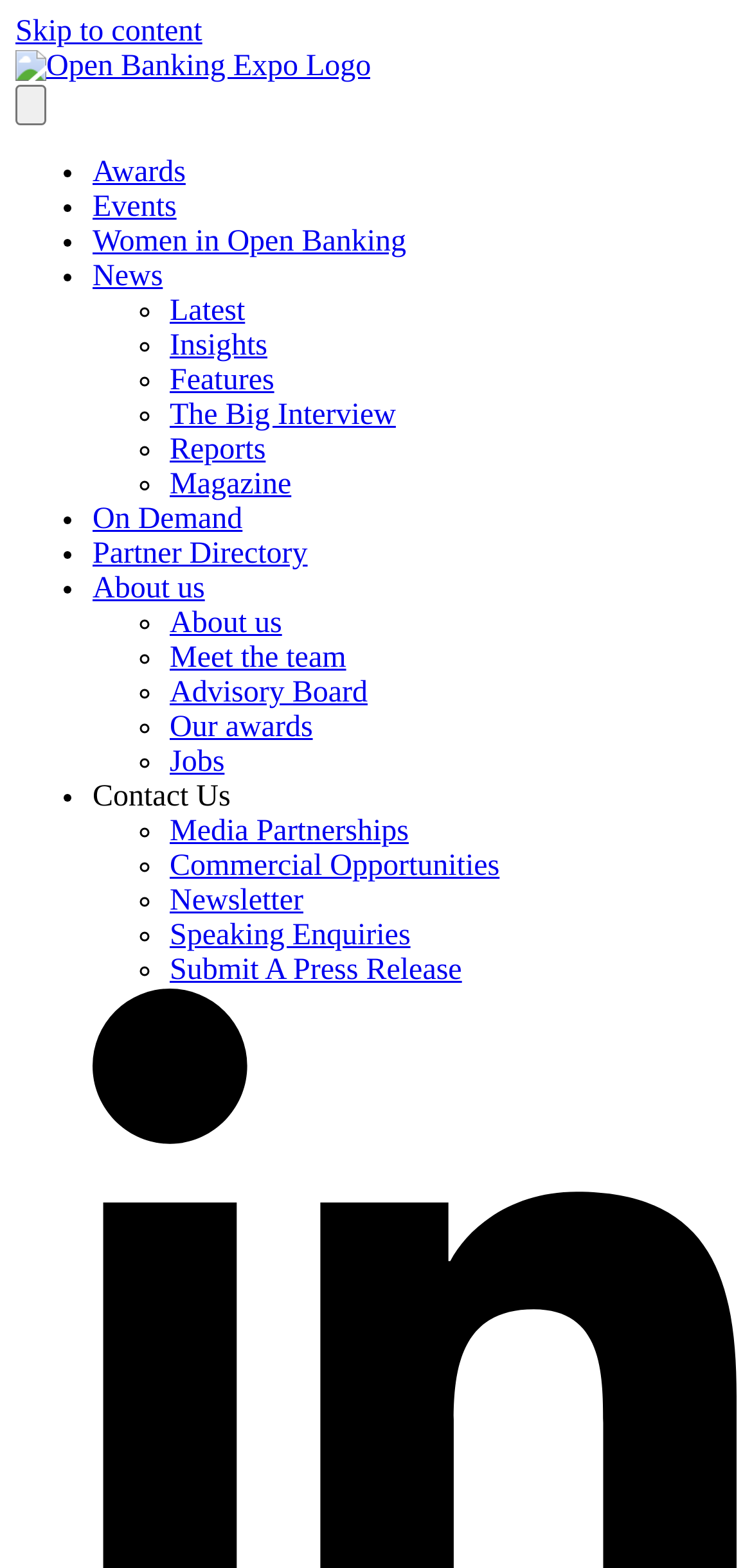What is the first menu item?
Please provide a single word or phrase answer based on the image.

Awards